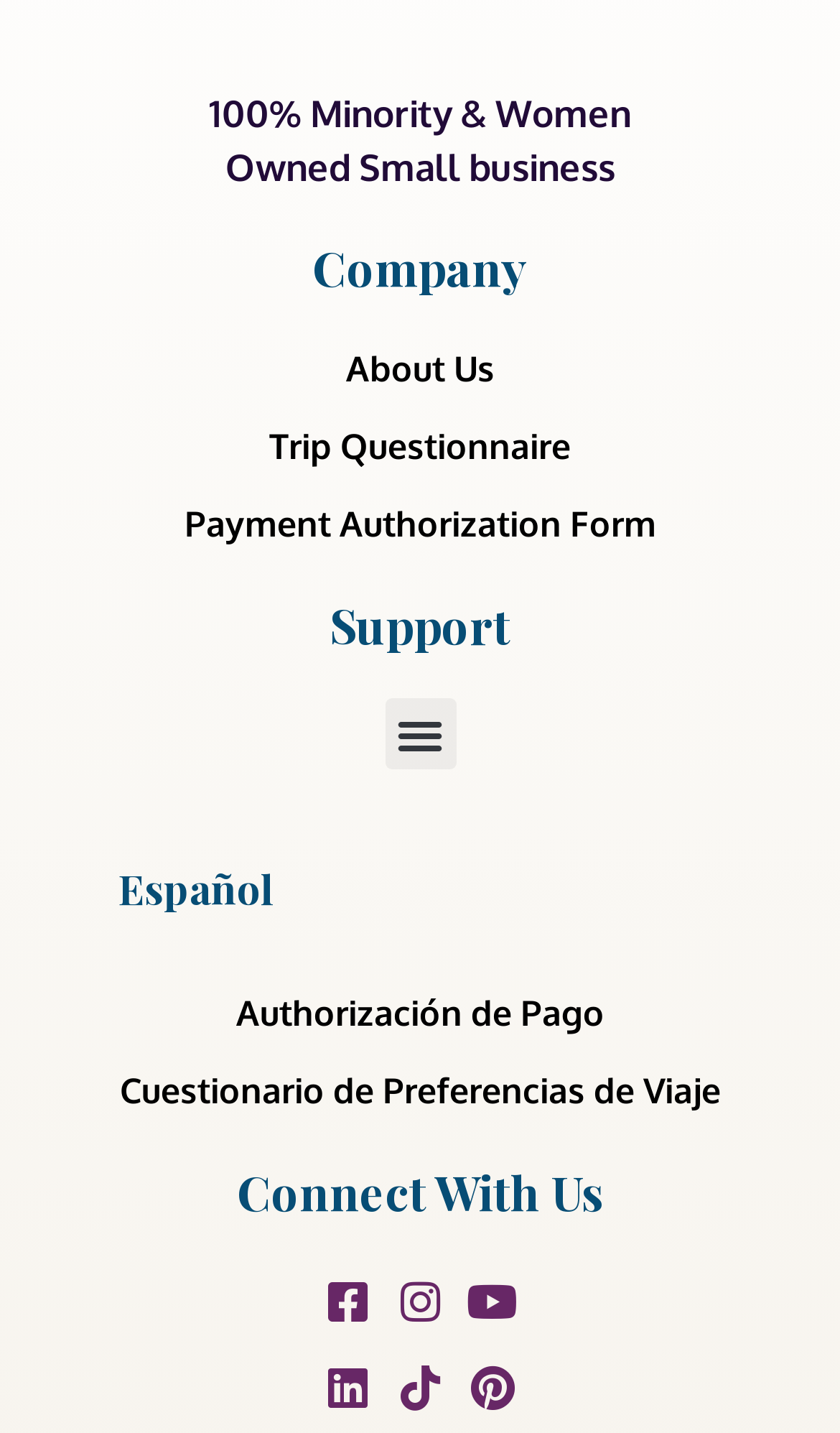Please provide a brief answer to the question using only one word or phrase: 
What type of form is available for payment?

Payment Authorization Form